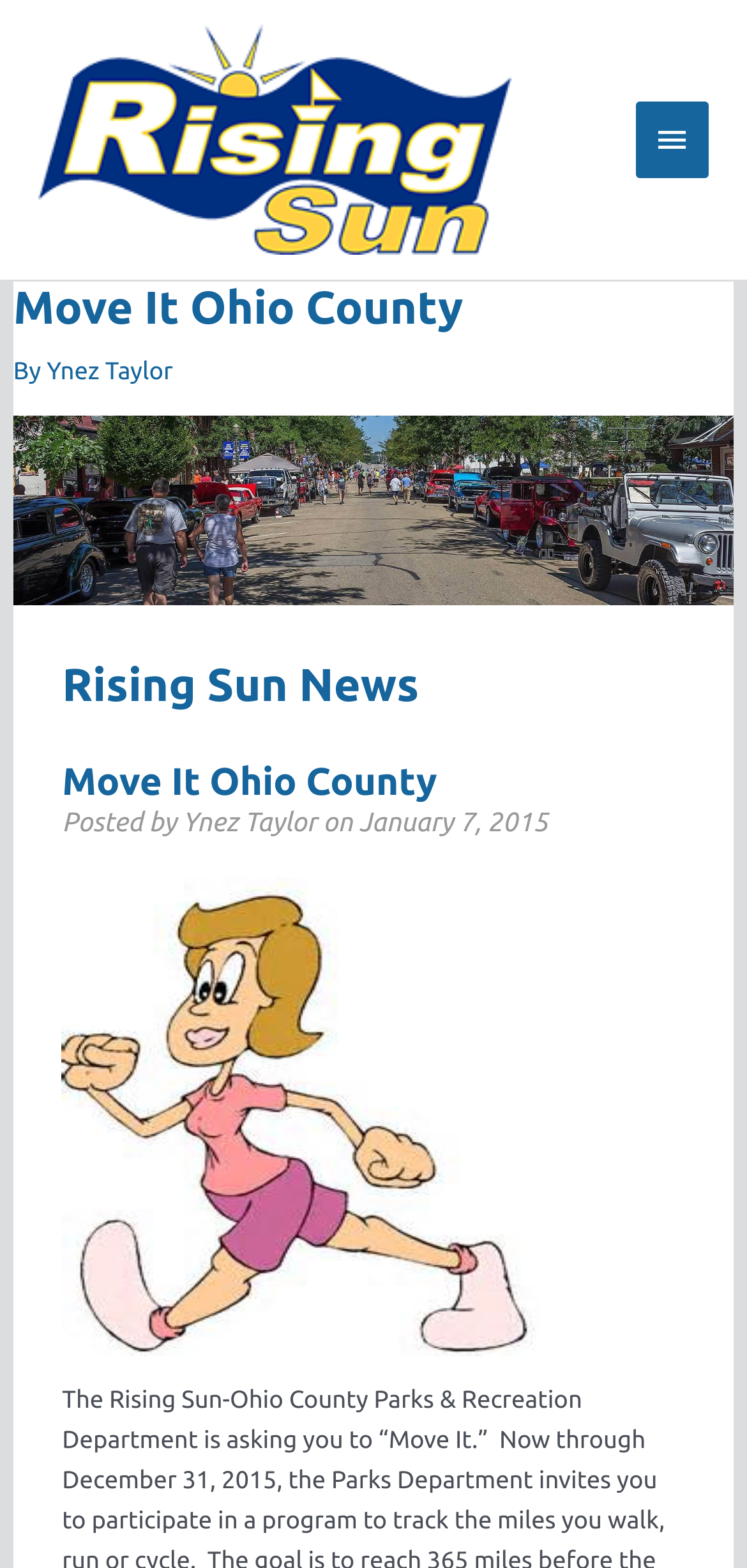Who posted the news?
Based on the screenshot, respond with a single word or phrase.

Ynez Taylor